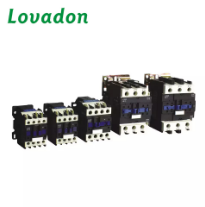Provide a rich and detailed narrative of the image.

This image showcases a series of Lovadon's CJX2 Reversing AC Contactors, designed for various industrial applications. The contactors vary in size and capacity, highlighting Lovadon's commitment to providing versatile solutions for electrical control. The products featured are suitable for operations at frequencies of 50Hz or 60Hz, with a rated voltage of up to 660V and a rated current capability of up to 95A. Lovadon is known for its dedication to safety and reliability in electrical components, as indicated by the branding prominently displayed at the top of the image.